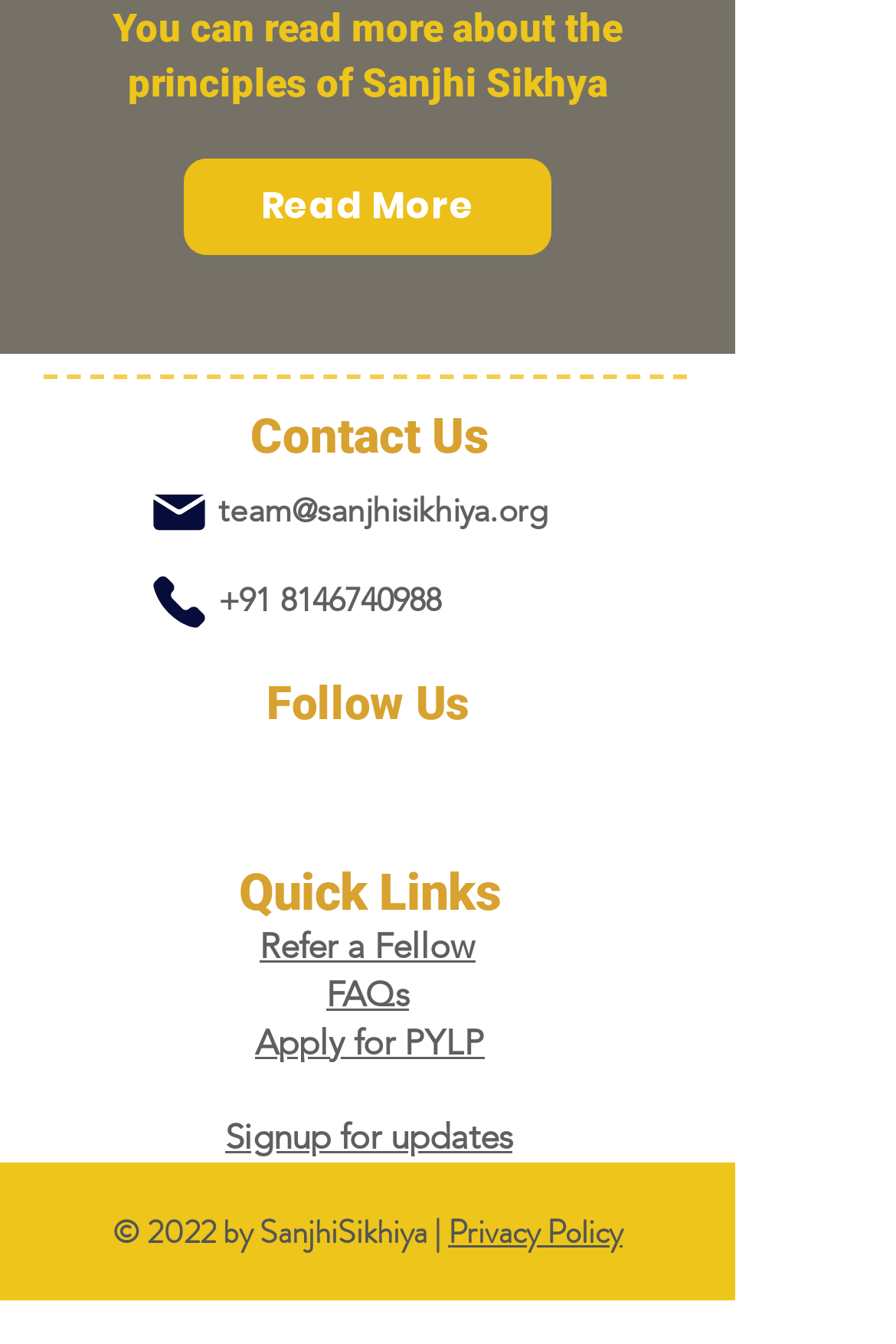What is the phone number to contact SanjhiSikhiya?
Please ensure your answer to the question is detailed and covers all necessary aspects.

I found the phone number under the 'Contact Us' section, where there is a heading '+91 8146740988' with a link to the same phone number.